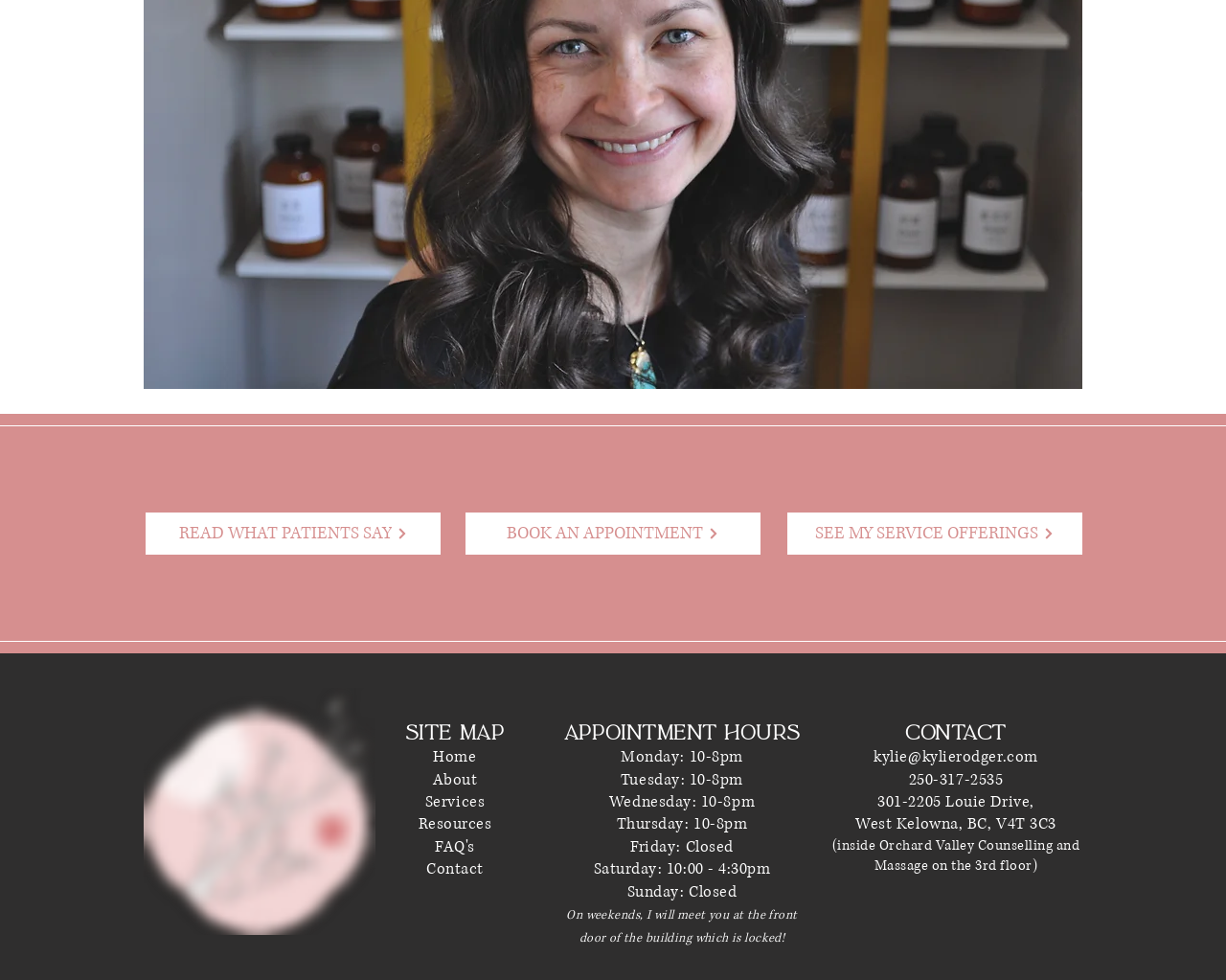Analyze the image and answer the question with as much detail as possible: 
What are the office hours on Mondays?

The office hours on Mondays can be found in the 'APPOINTMENT HOURS' section, which lists the hours for each day of the week. According to the section, Mondays are from 10-8pm.